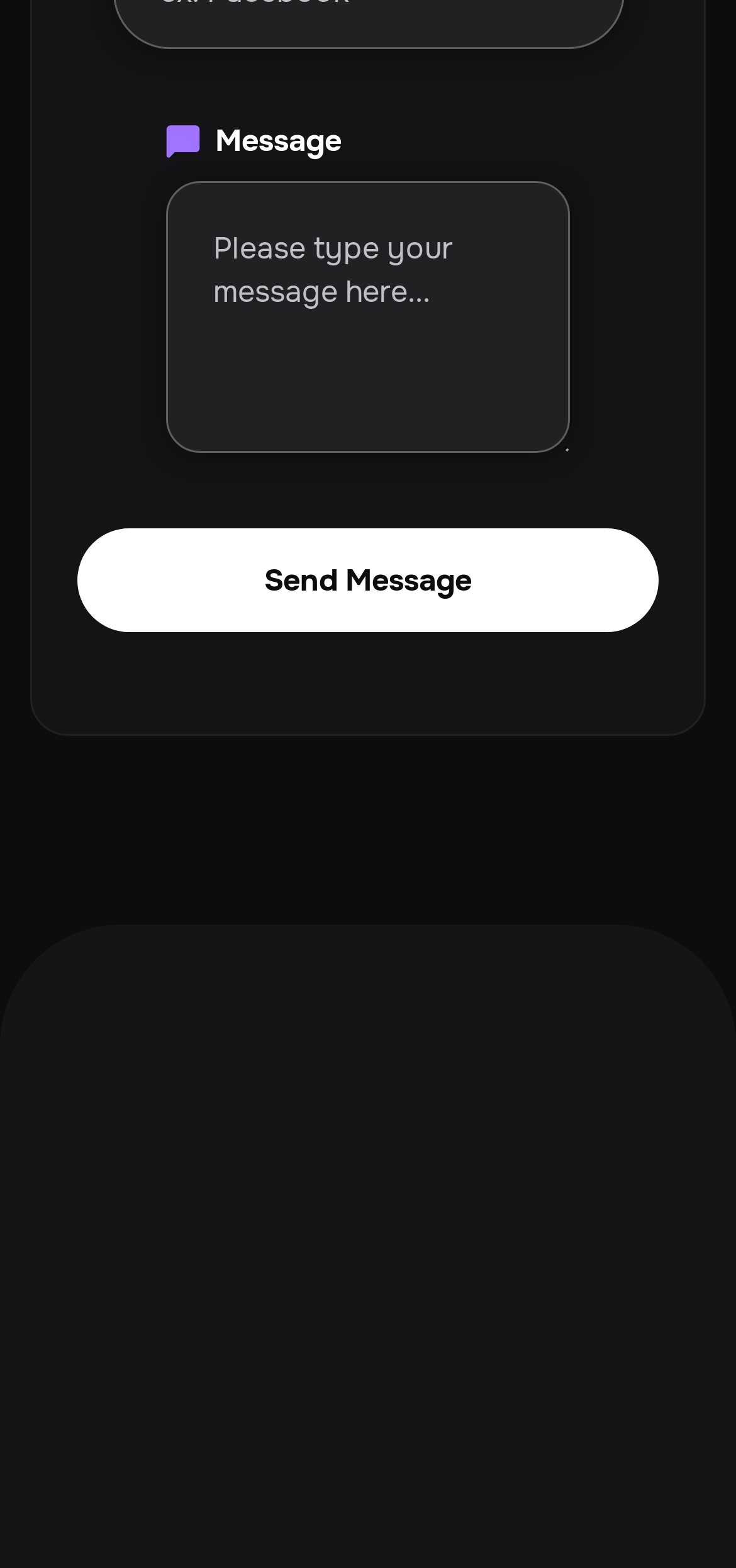Please predict the bounding box coordinates of the element's region where a click is necessary to complete the following instruction: "Go to the home page". The coordinates should be represented by four float numbers between 0 and 1, i.e., [left, top, right, bottom].

None